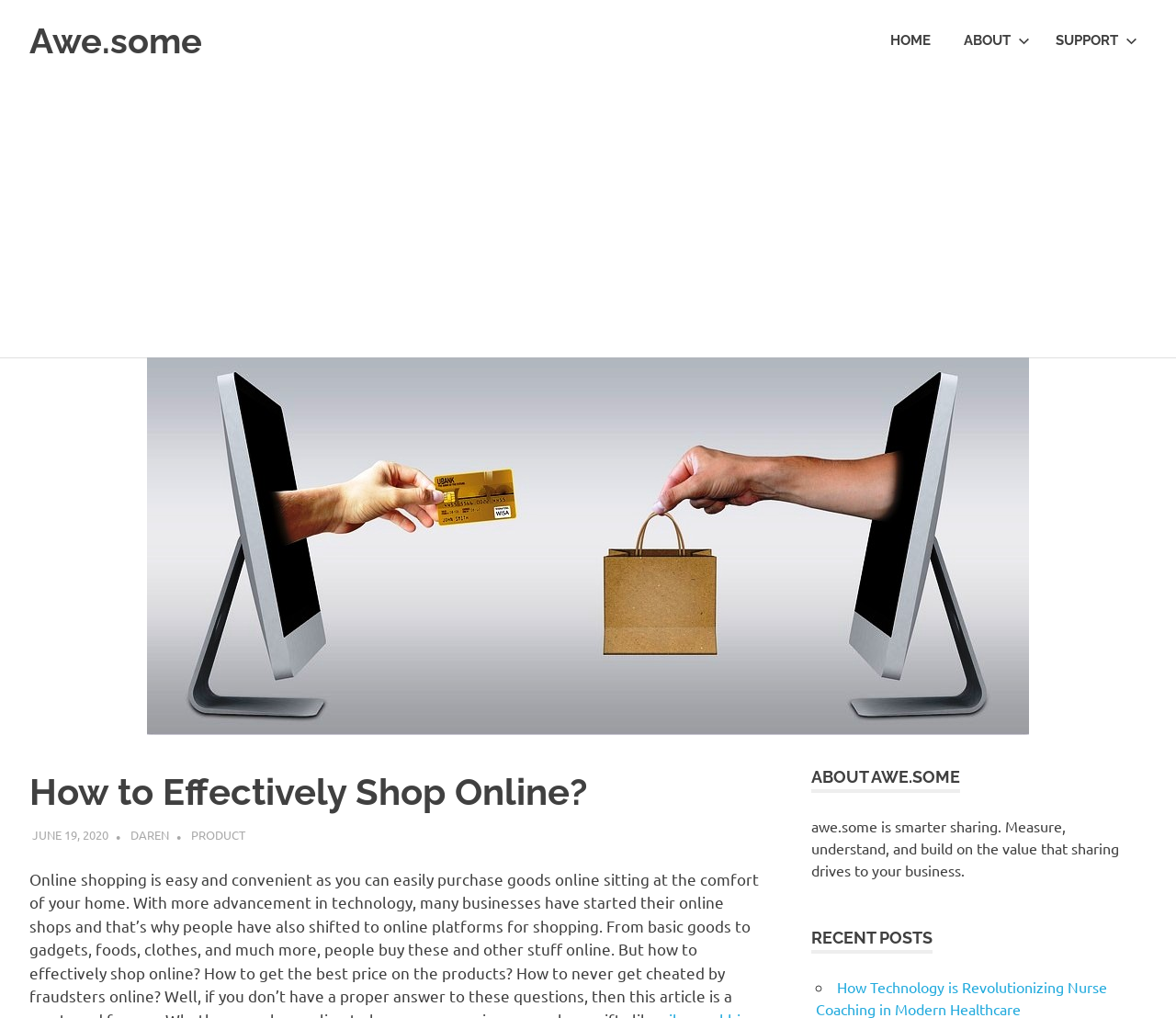Using the element description aria-label="Advertisement" name="aswift_1" title="Advertisement", predict the bounding box coordinates for the UI element. Provide the coordinates in (top-left x, top-left y, bottom-right x, bottom-right y) format with values ranging from 0 to 1.

[0.031, 0.089, 0.969, 0.342]